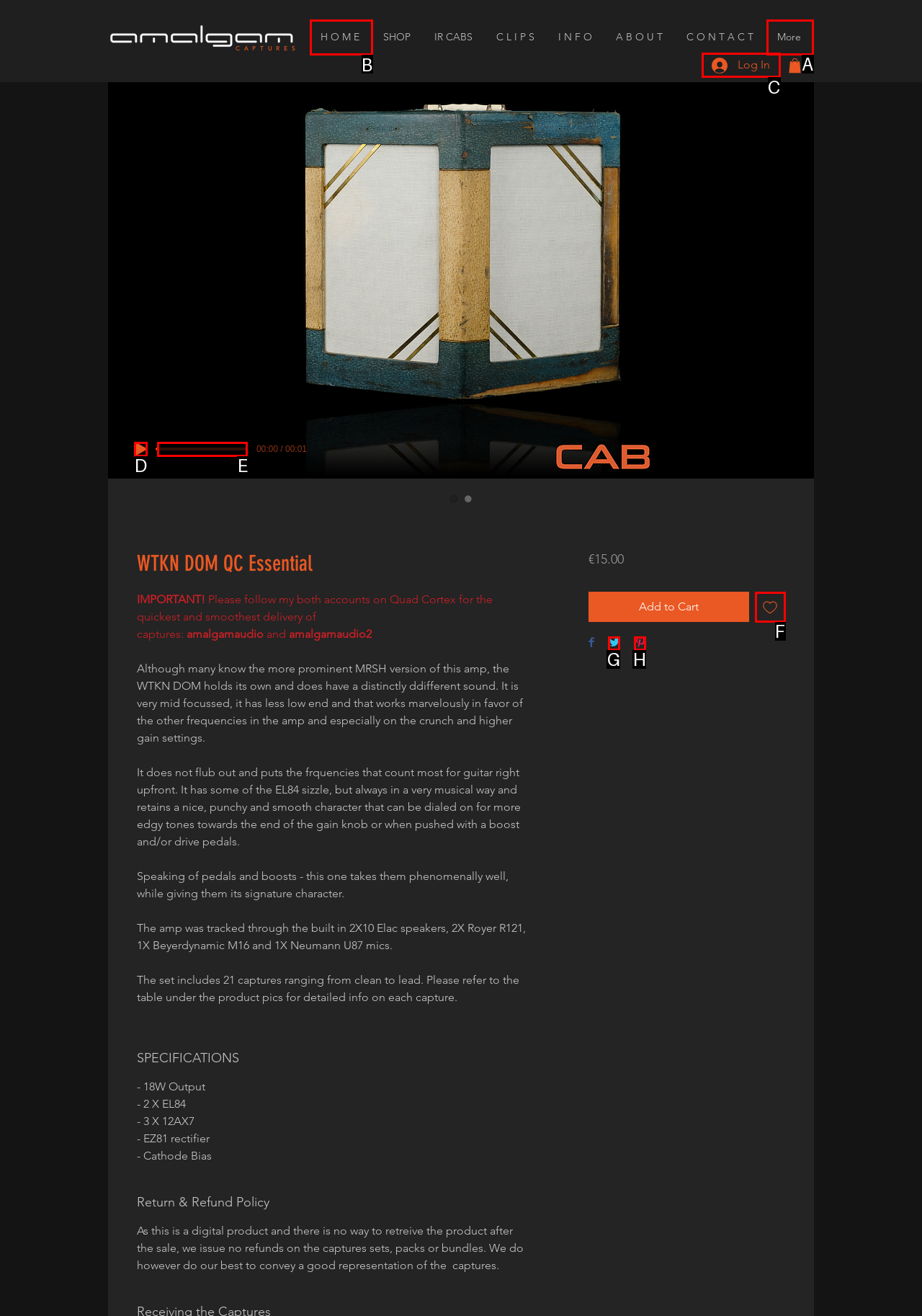Select the appropriate HTML element to click for the following task: Go to the HOME page
Answer with the letter of the selected option from the given choices directly.

B